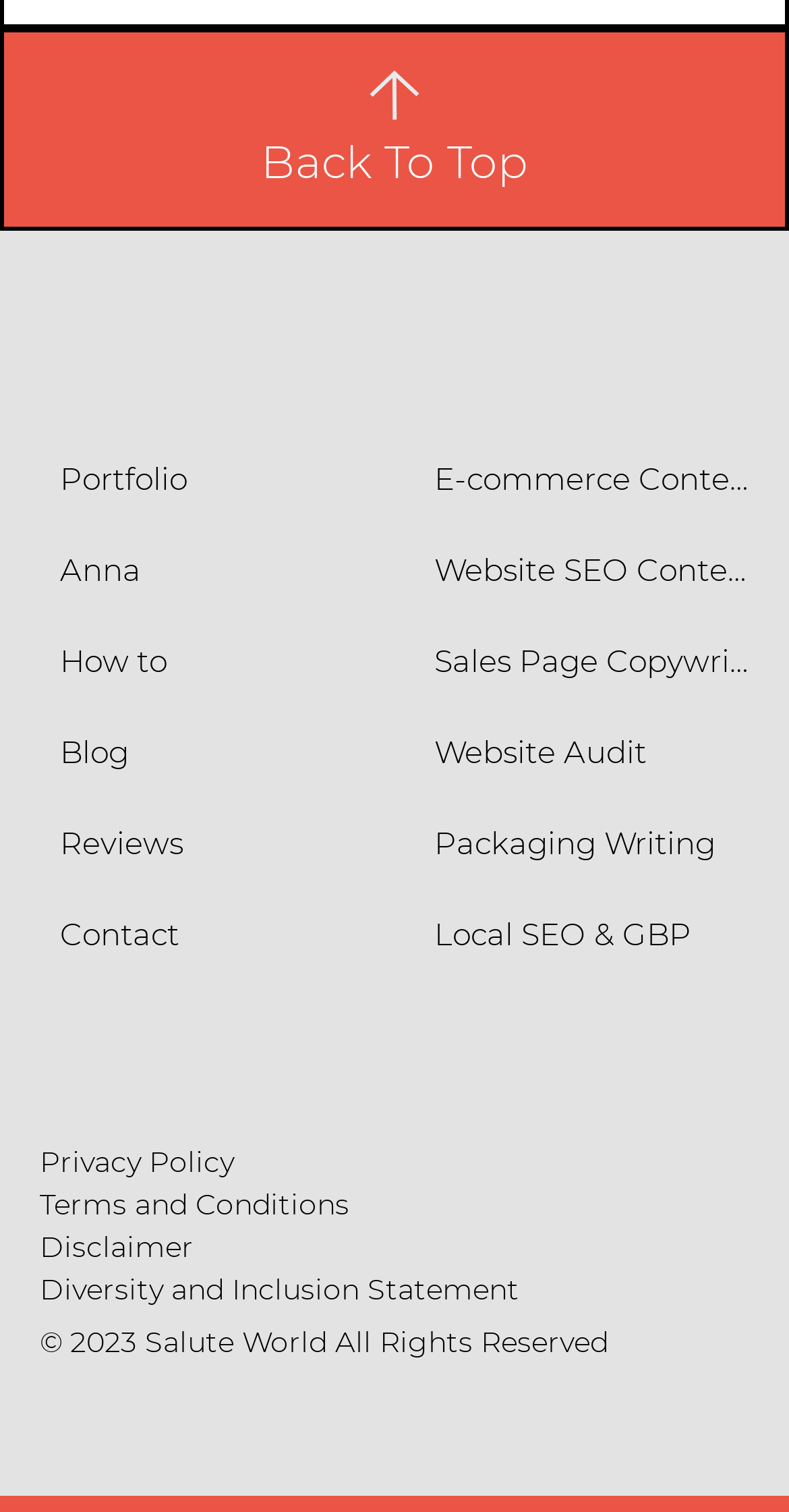How many links are there in the Site navigation?
Give a one-word or short-phrase answer derived from the screenshot.

11